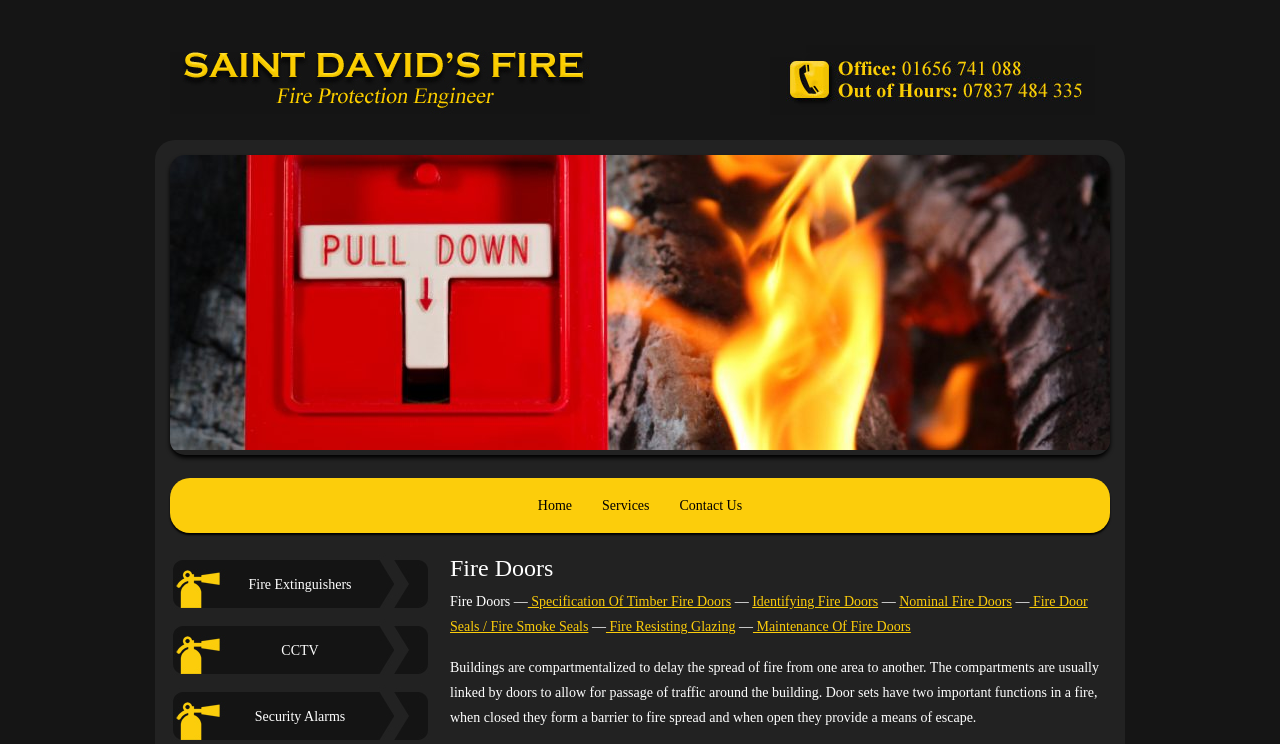Please identify the bounding box coordinates of the region to click in order to complete the given instruction: "go to the 'Fire Extinguishers' page". The coordinates should be four float numbers between 0 and 1, i.e., [left, top, right, bottom].

[0.133, 0.743, 0.336, 0.828]